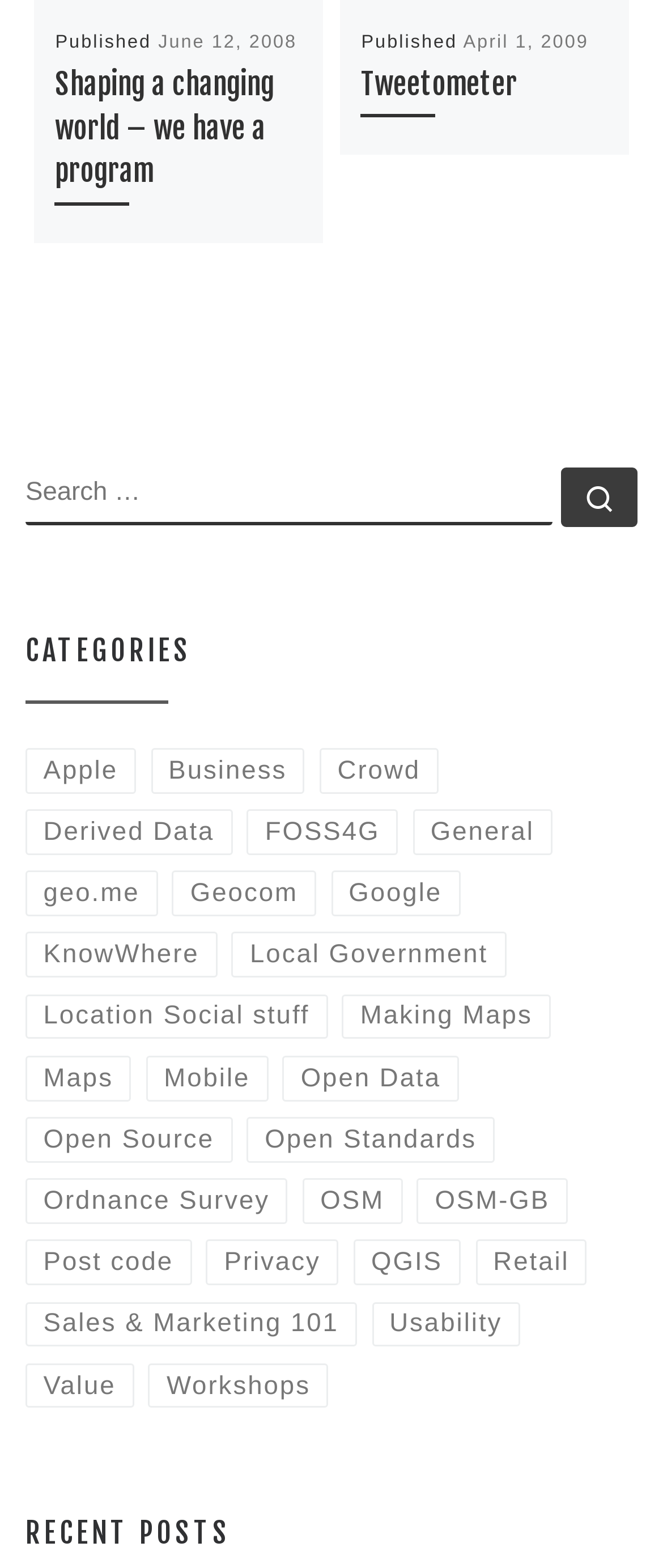Provide your answer in one word or a succinct phrase for the question: 
How many articles are listed on the page?

2